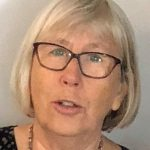What is the topic of the article associated with the image?
Please analyze the image and answer the question with as much detail as possible.

The caption states that the image is associated with an article highlighting the importance of pain assessment in children with cerebral palsy, which reveals the topic of the article.